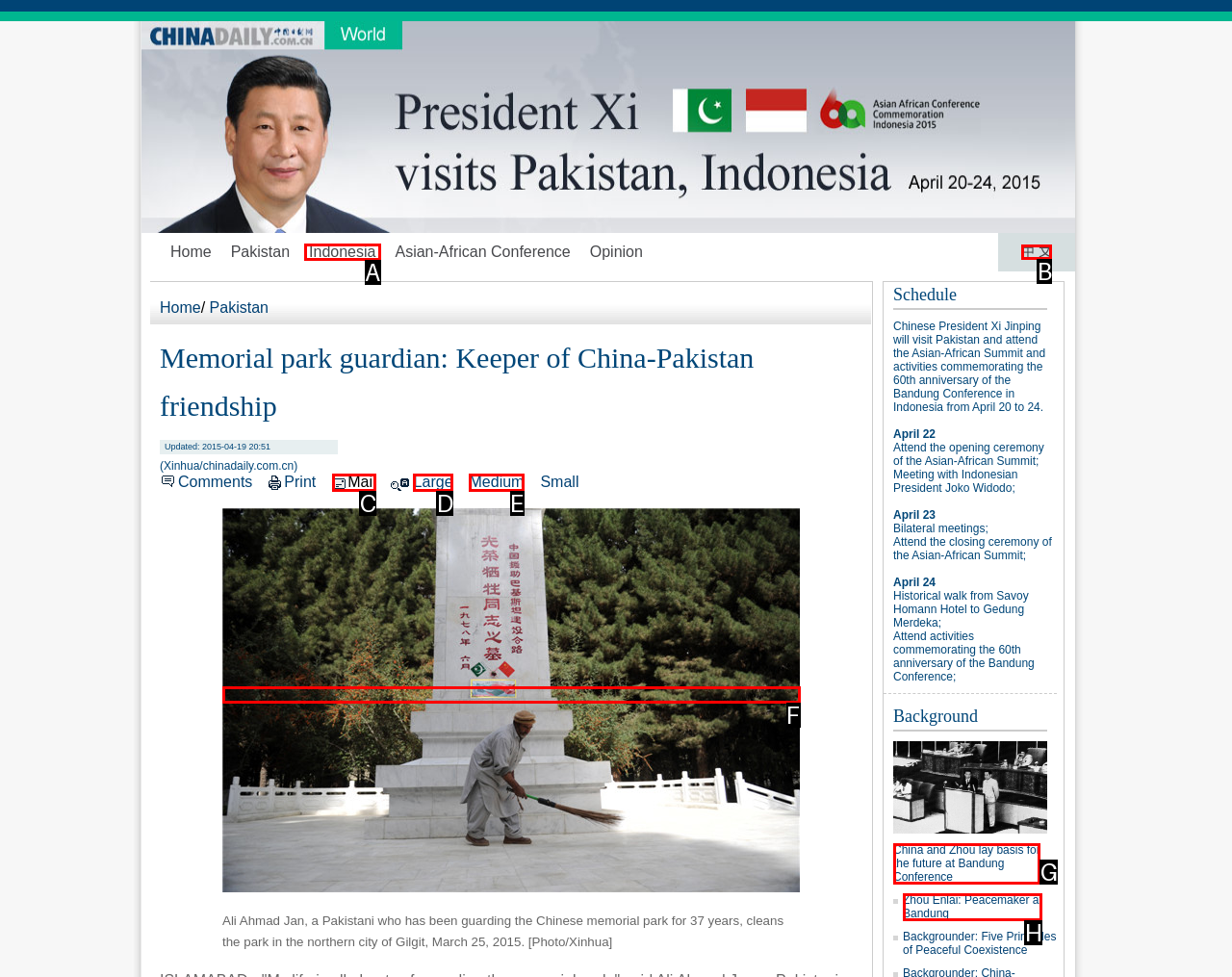Based on the description: Zhou Enlai: Peacemaker at Bandung
Select the letter of the corresponding UI element from the choices provided.

H